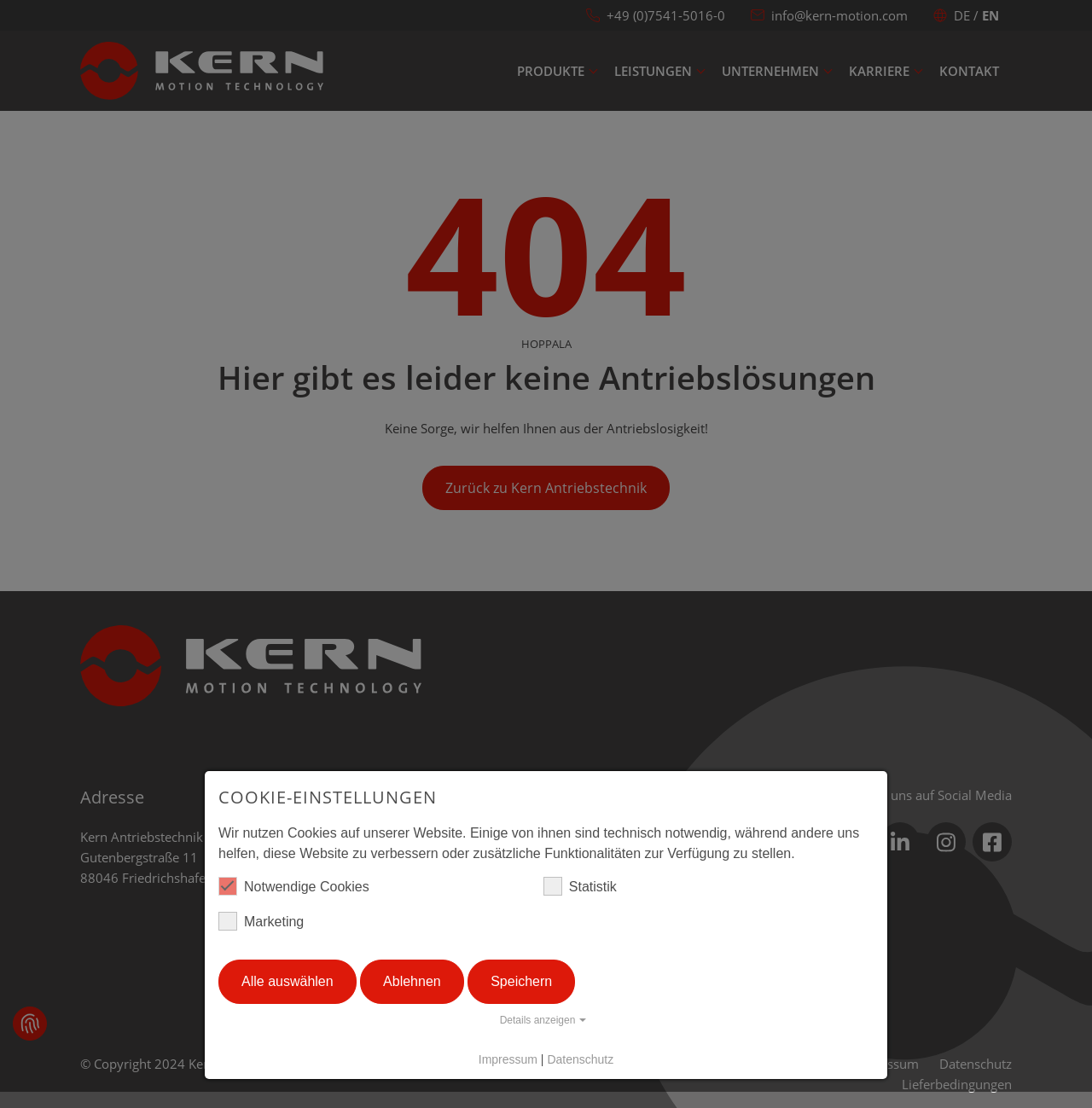What is the address of Kern Antriebstechnik?
Answer with a single word or phrase, using the screenshot for reference.

Gutenbergstraße 11, 88046 Friedrichshafen